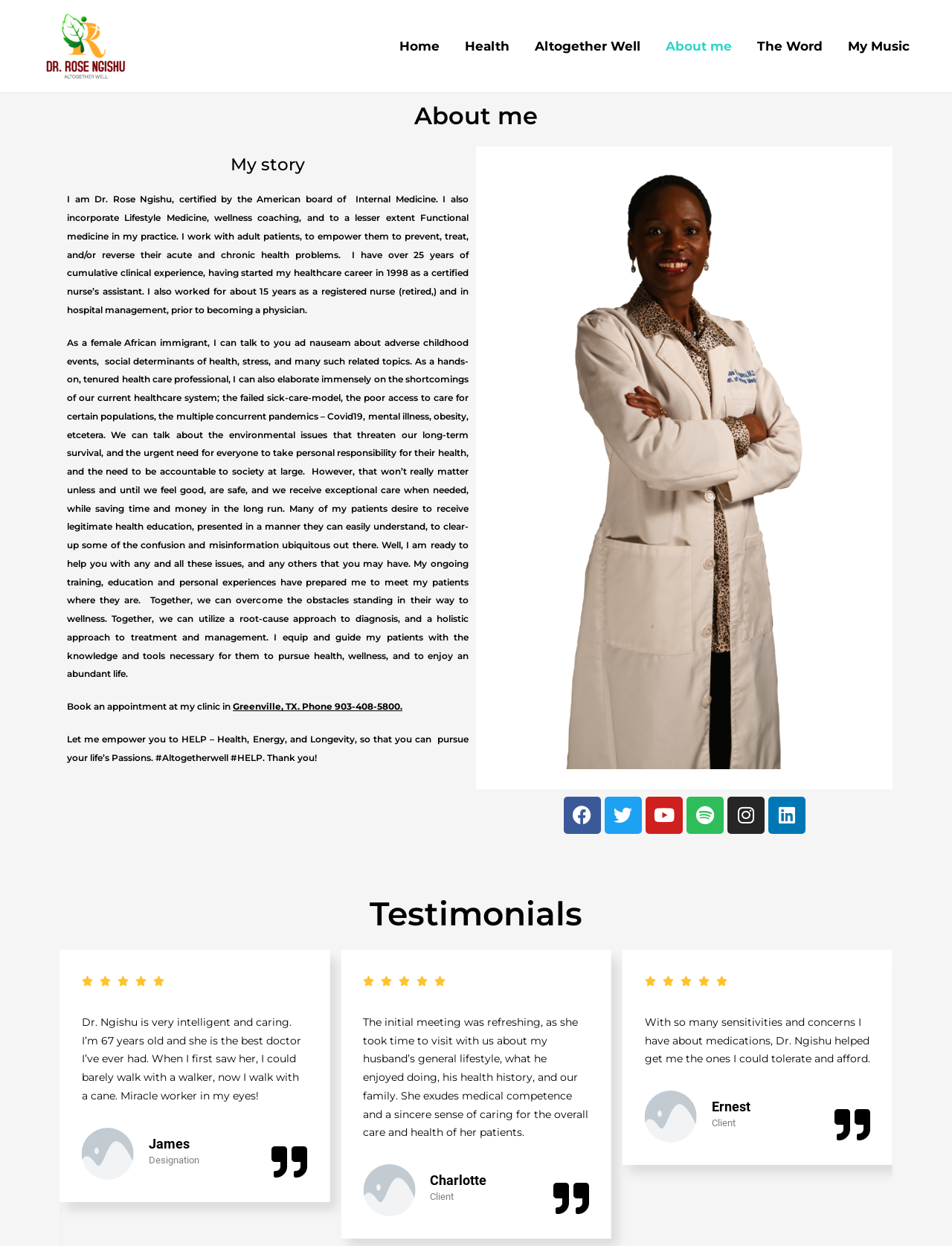Identify the bounding box for the described UI element. Provide the coordinates in (top-left x, top-left y, bottom-right x, bottom-right y) format with values ranging from 0 to 1: Health

[0.475, 0.004, 0.548, 0.07]